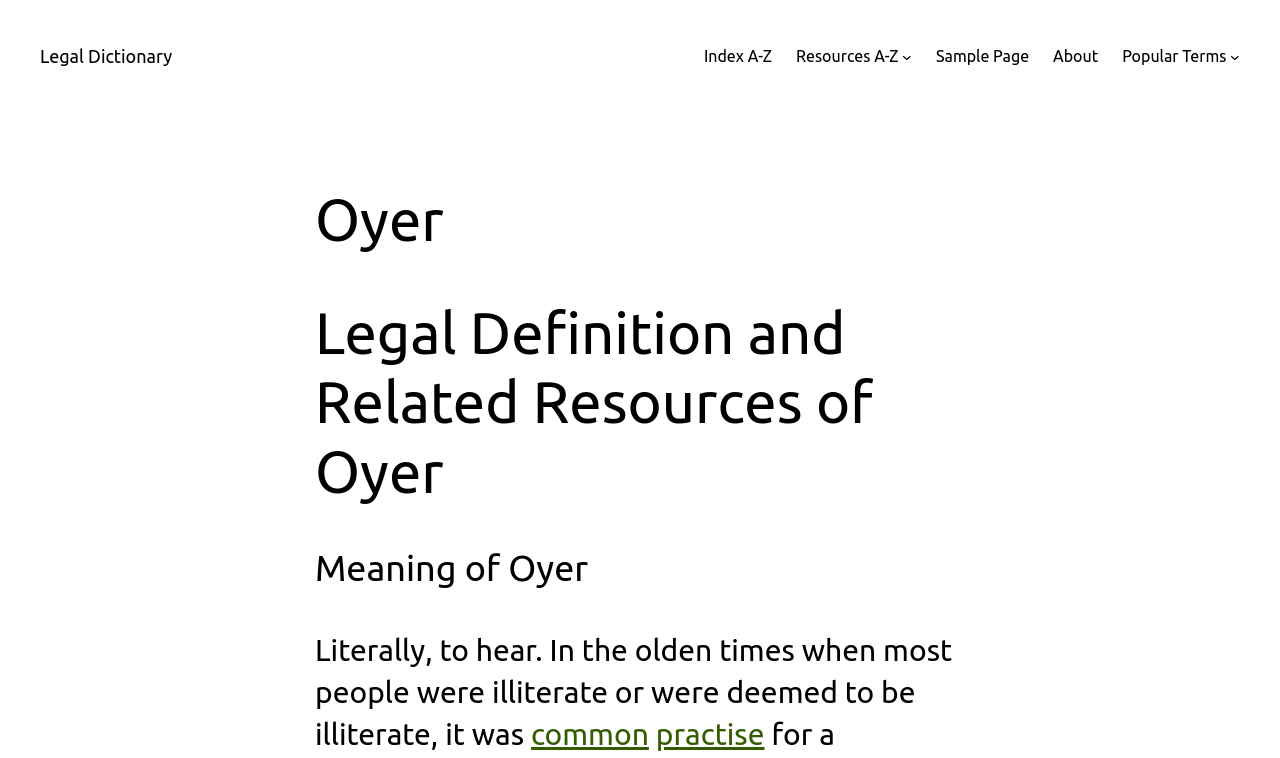Identify the bounding box coordinates of the area you need to click to perform the following instruction: "Go to Legal Dictionary".

[0.031, 0.06, 0.135, 0.087]